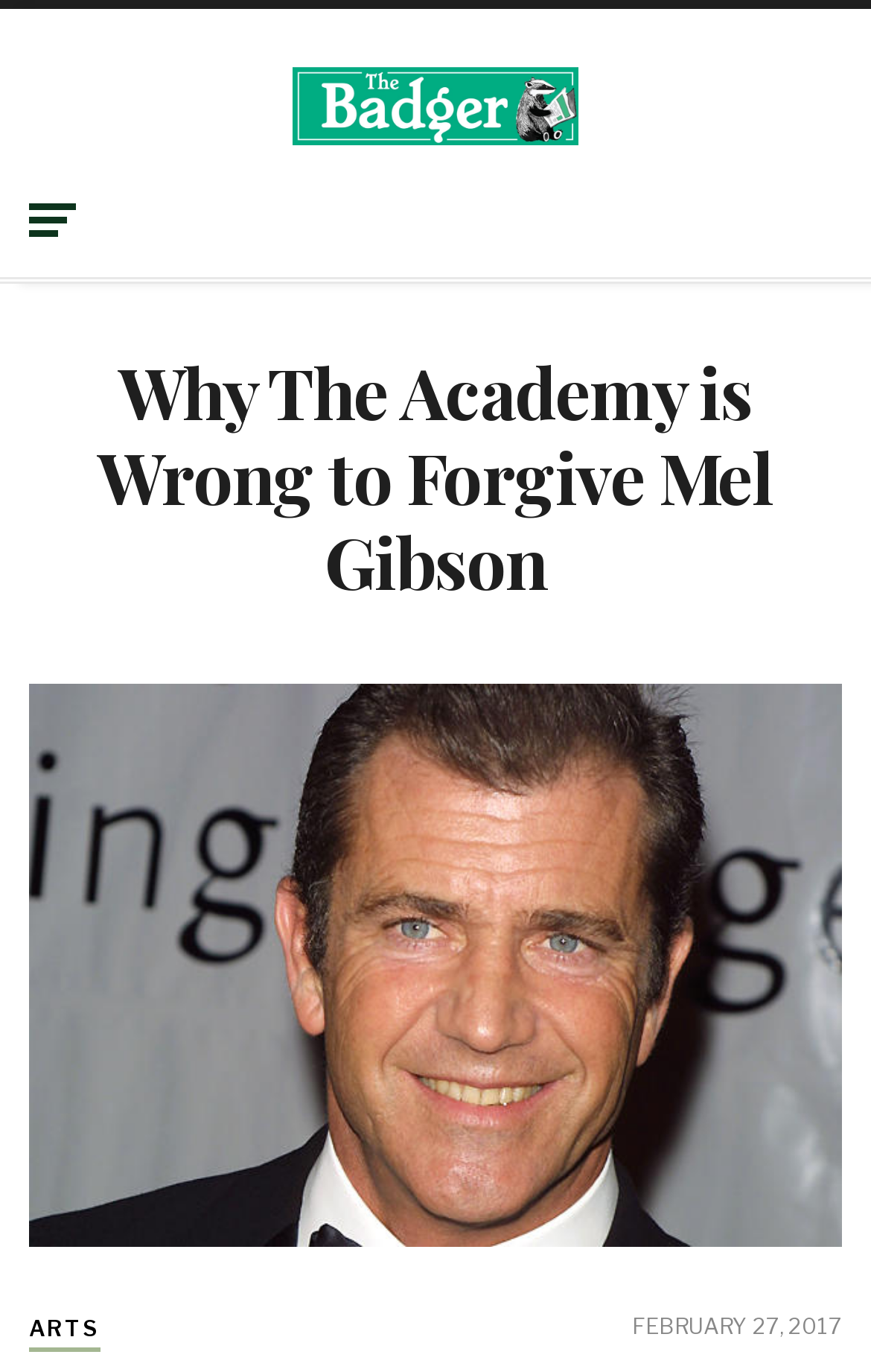Locate the bounding box of the UI element described by: "title="The Badger"" in the given webpage screenshot.

[0.337, 0.049, 0.663, 0.106]